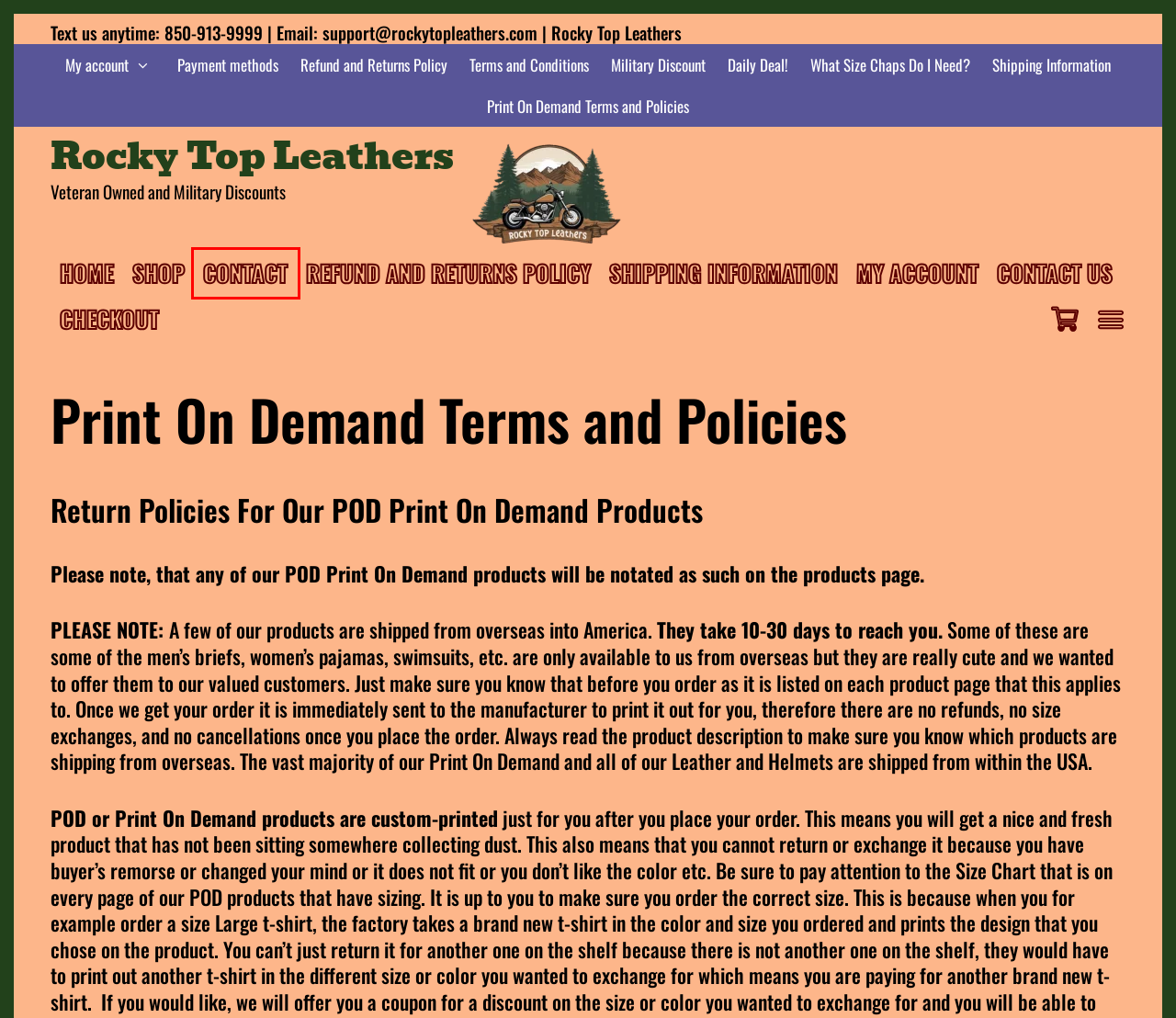Please examine the screenshot provided, which contains a red bounding box around a UI element. Select the webpage description that most accurately describes the new page displayed after clicking the highlighted element. Here are the candidates:
A. Contact Us - Rocky Top Leathers
B. What Size Chaps Do I Need? - Rocky Top Leathers
C. Refund and Returns Policy - Rocky Top Leathers
D. Terms and Conditions - Rocky Top Leathers
E. Welcome Shoppers! - Rocky Top Leathers
F. Cart - Rocky Top Leathers
G. Daily Deal! - Rocky Top Leathers
H. Home - Rocky Top Leathers

A